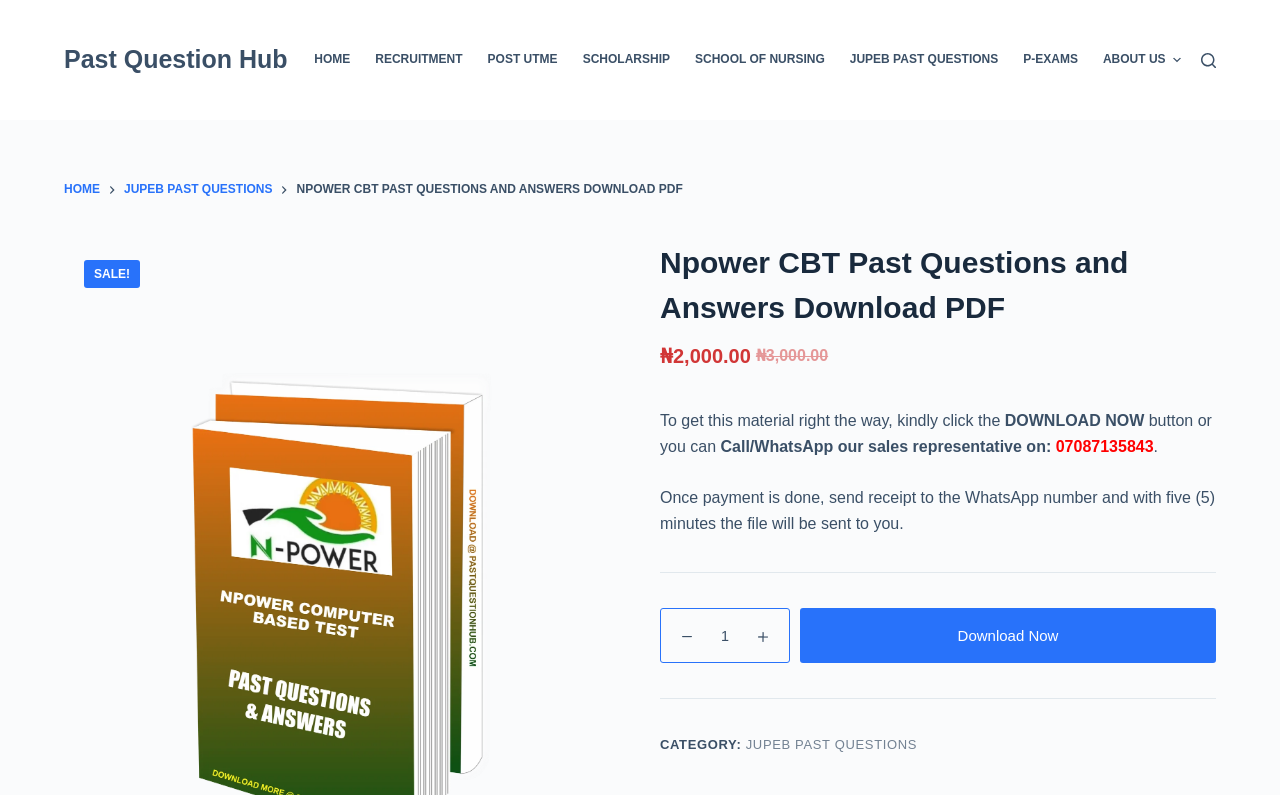Find and extract the text of the primary heading on the webpage.

Npower CBT Past Questions and Answers Download PDF